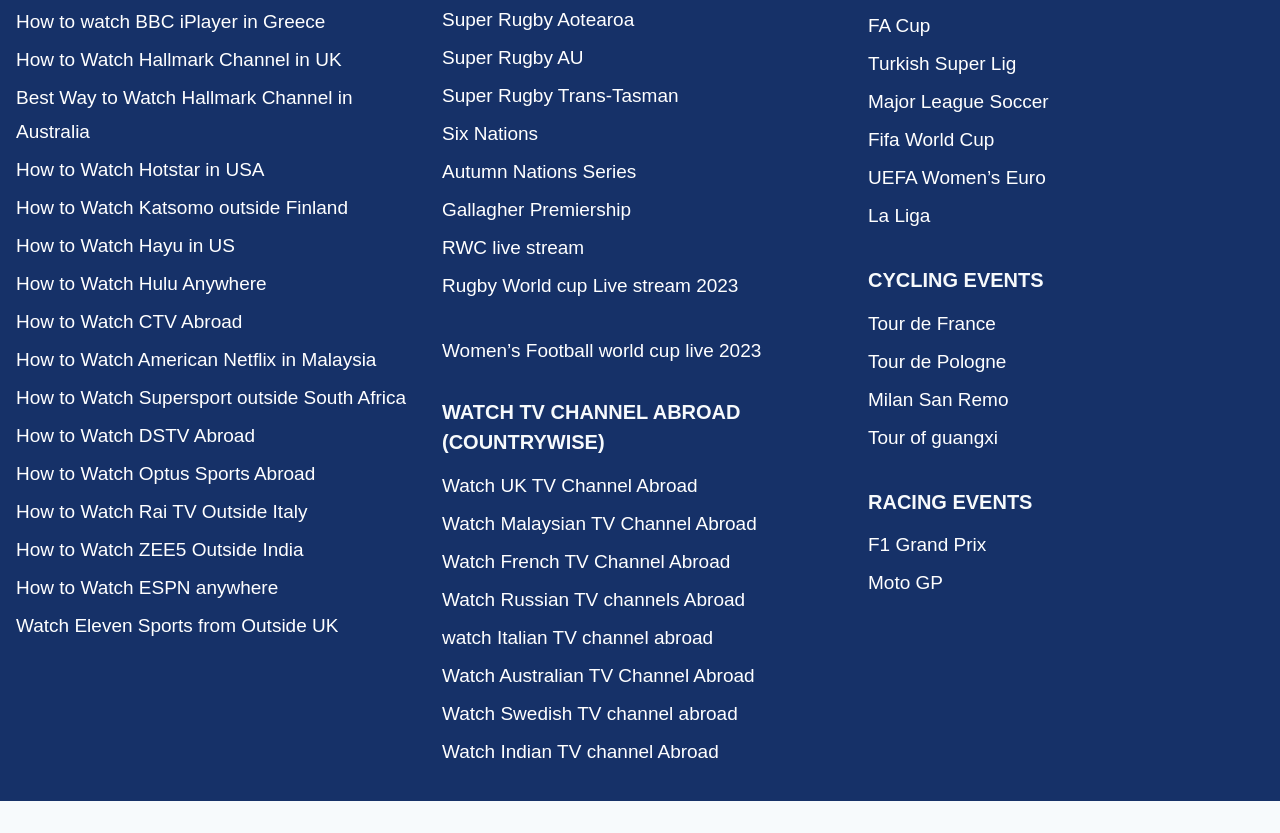Please identify the bounding box coordinates of the region to click in order to complete the given instruction: "Click on 'How to watch BBC iPlayer in Greece'". The coordinates should be four float numbers between 0 and 1, i.e., [left, top, right, bottom].

[0.012, 0.004, 0.322, 0.049]